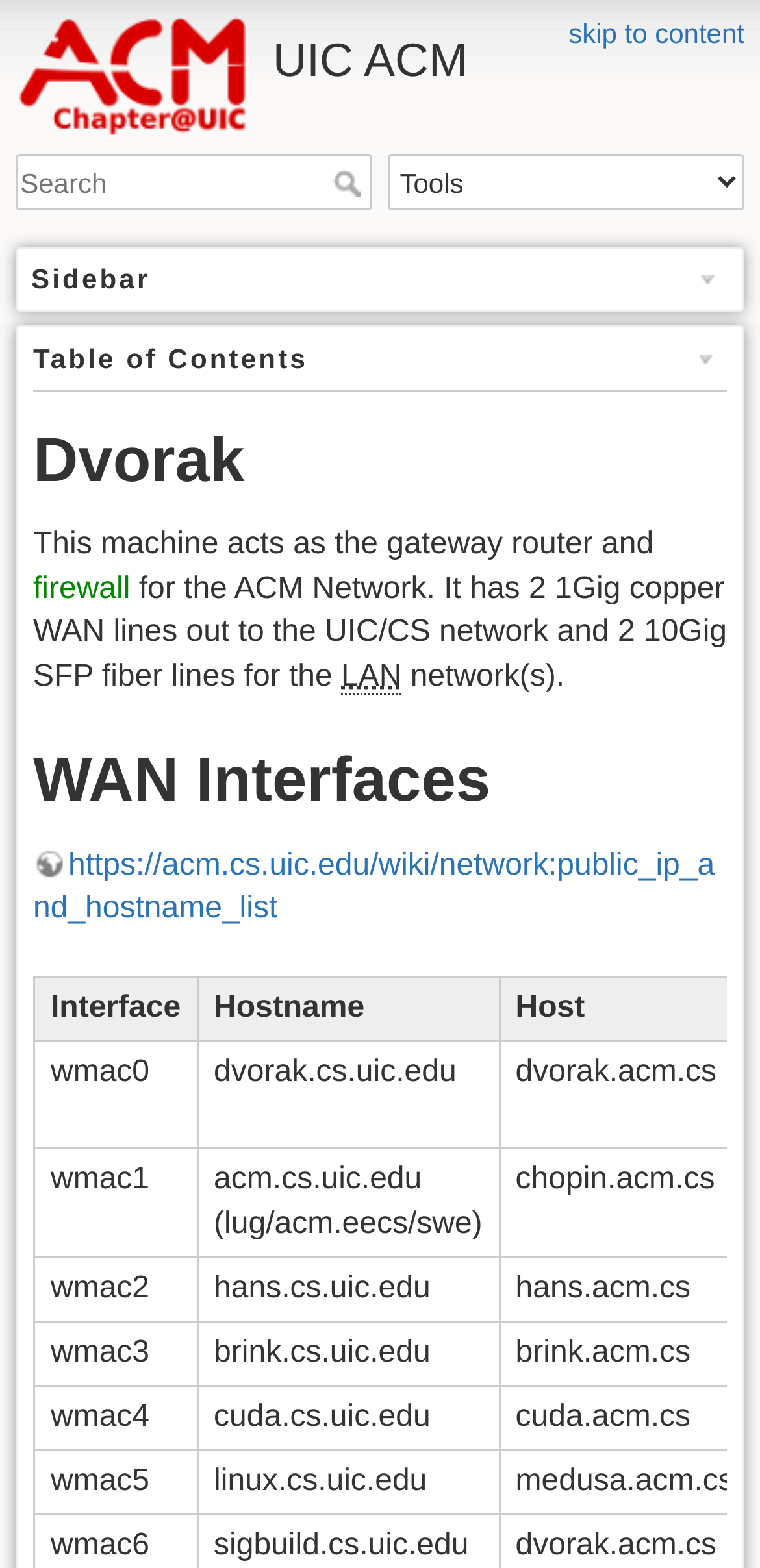Using the element description: "parent_node: Search name="q" placeholder="Search" title="[F]"", determine the bounding box coordinates for the specified UI element. The coordinates should be four float numbers between 0 and 1, [left, top, right, bottom].

[0.021, 0.098, 0.49, 0.135]